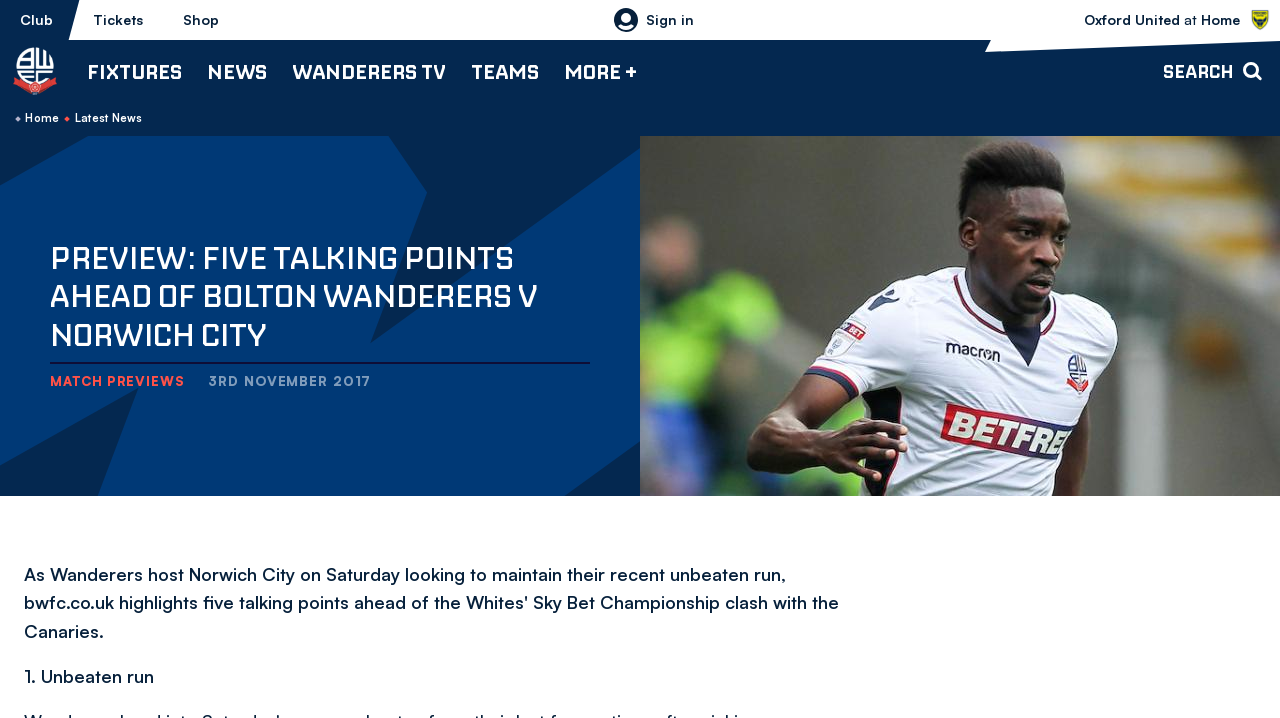Please respond in a single word or phrase: 
What is the type of the 'Wanderers TV' menu item?

WANDERERS TV